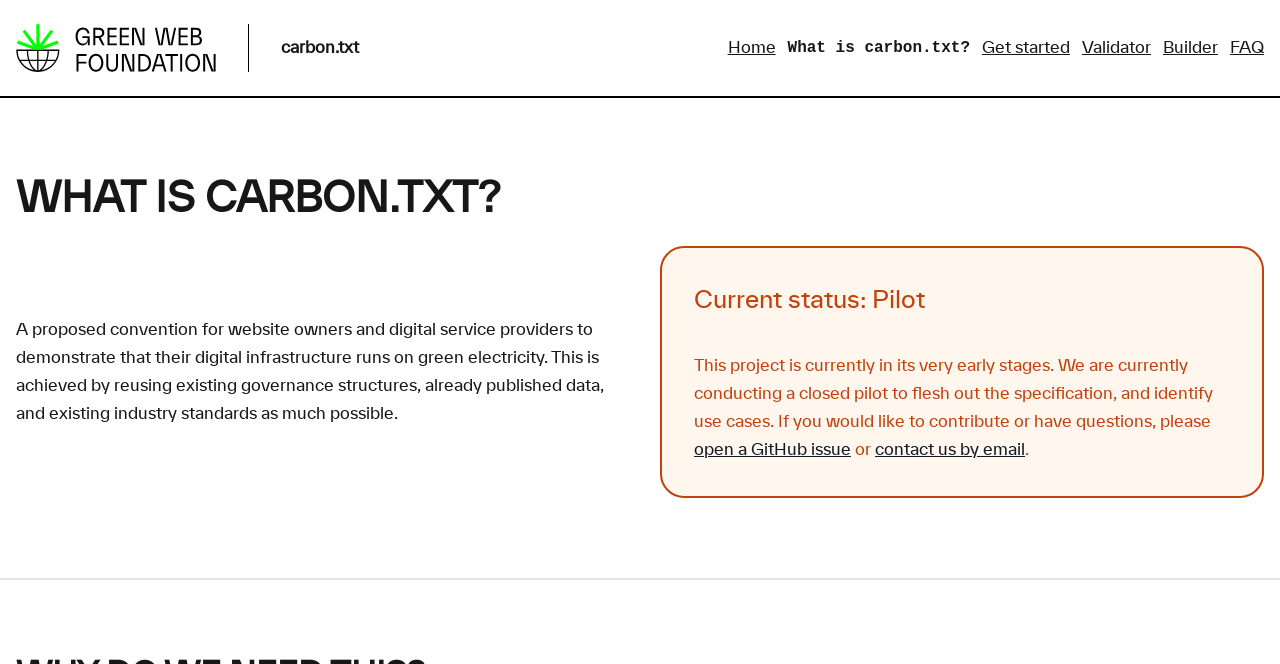Given the element description Reviews, predict the bounding box coordinates for the UI element in the webpage screenshot. The format should be (top-left x, top-left y, bottom-right x, bottom-right y), and the values should be between 0 and 1.

None